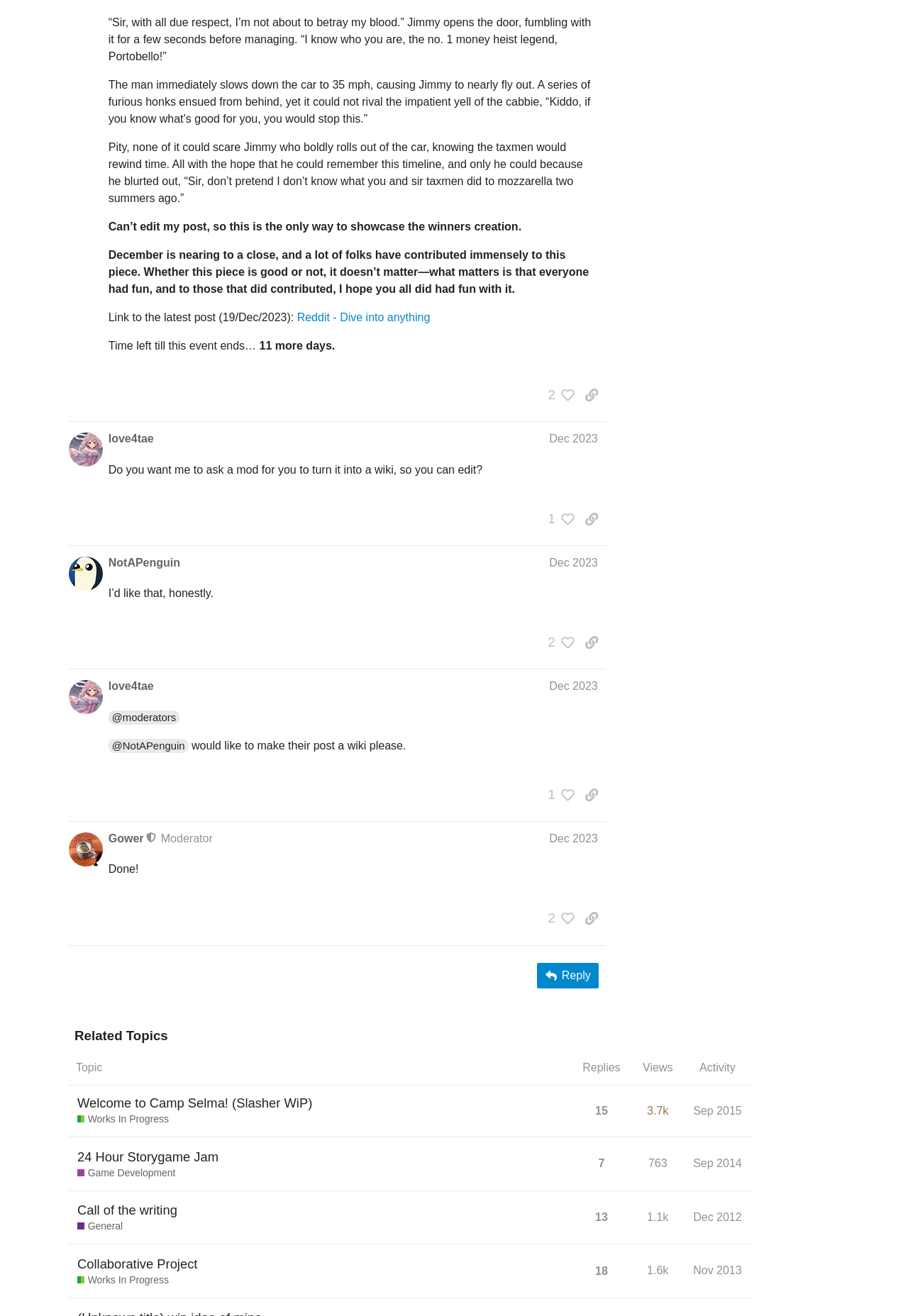Please find the bounding box coordinates of the element that you should click to achieve the following instruction: "Reply to the post". The coordinates should be presented as four float numbers between 0 and 1: [left, top, right, bottom].

[0.592, 0.731, 0.659, 0.751]